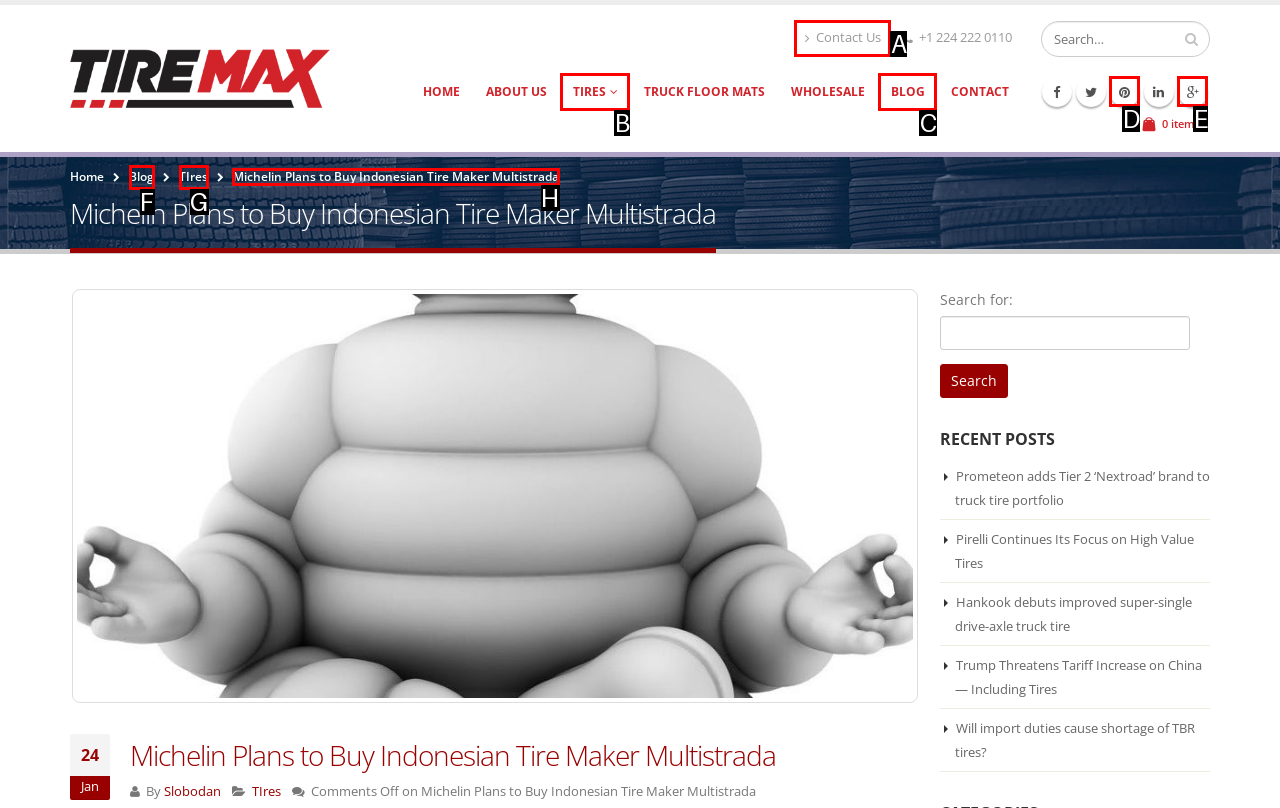Tell me which letter I should select to achieve the following goal: Read the article about Michelin's acquisition
Answer with the corresponding letter from the provided options directly.

H